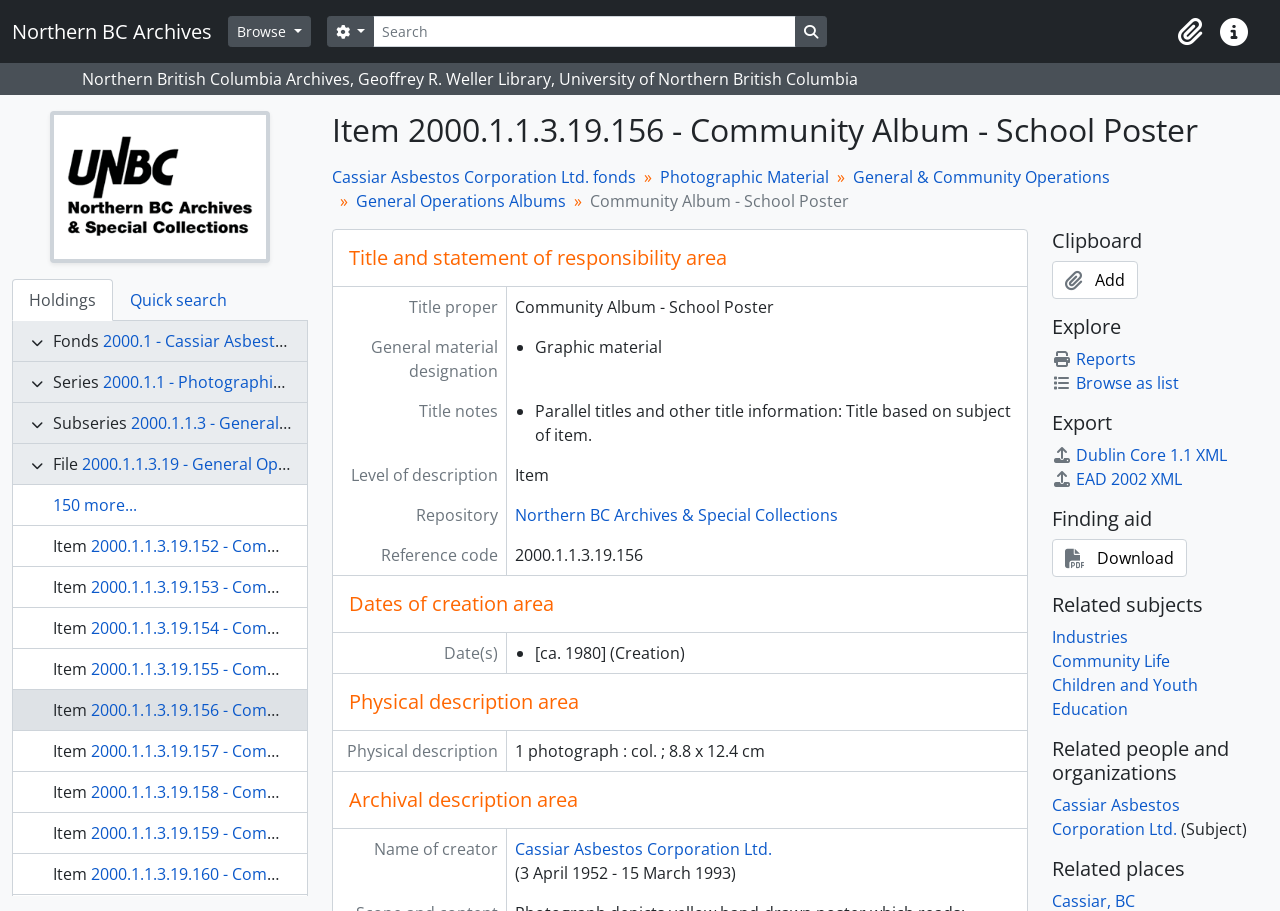Pinpoint the bounding box coordinates of the clickable element needed to complete the instruction: "Go to Northern BC Archives & Special Collections". The coordinates should be provided as four float numbers between 0 and 1: [left, top, right, bottom].

[0.039, 0.191, 0.211, 0.215]